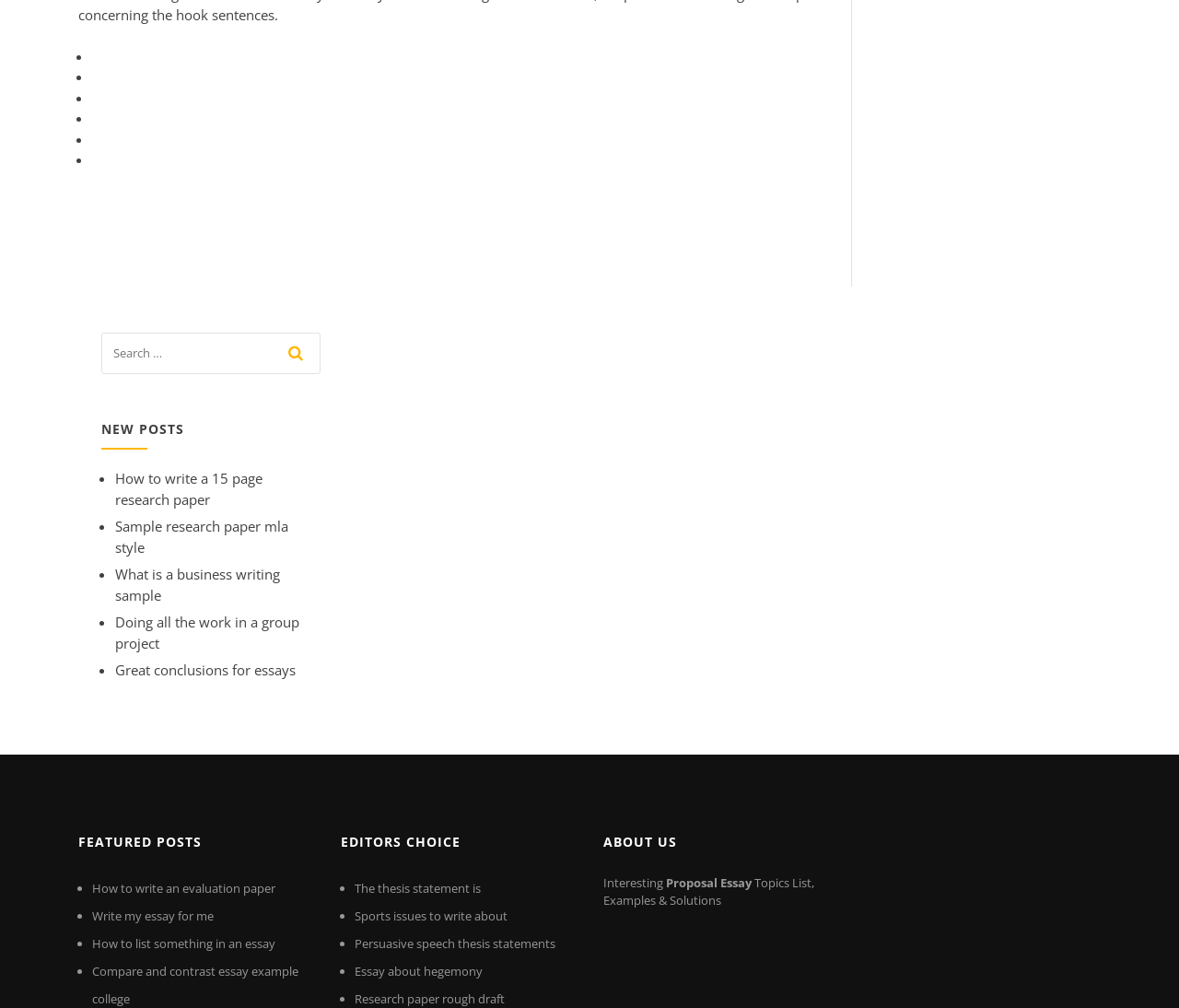What is the 'EDITORS CHOICE' section about?
Please utilize the information in the image to give a detailed response to the question.

The 'EDITORS CHOICE' section contains a list of links with titles such as 'The thesis statement is' and 'Persuasive speech thesis statements'. This suggests that the section features posts that have been chosen by the editors as notable or high-quality content.